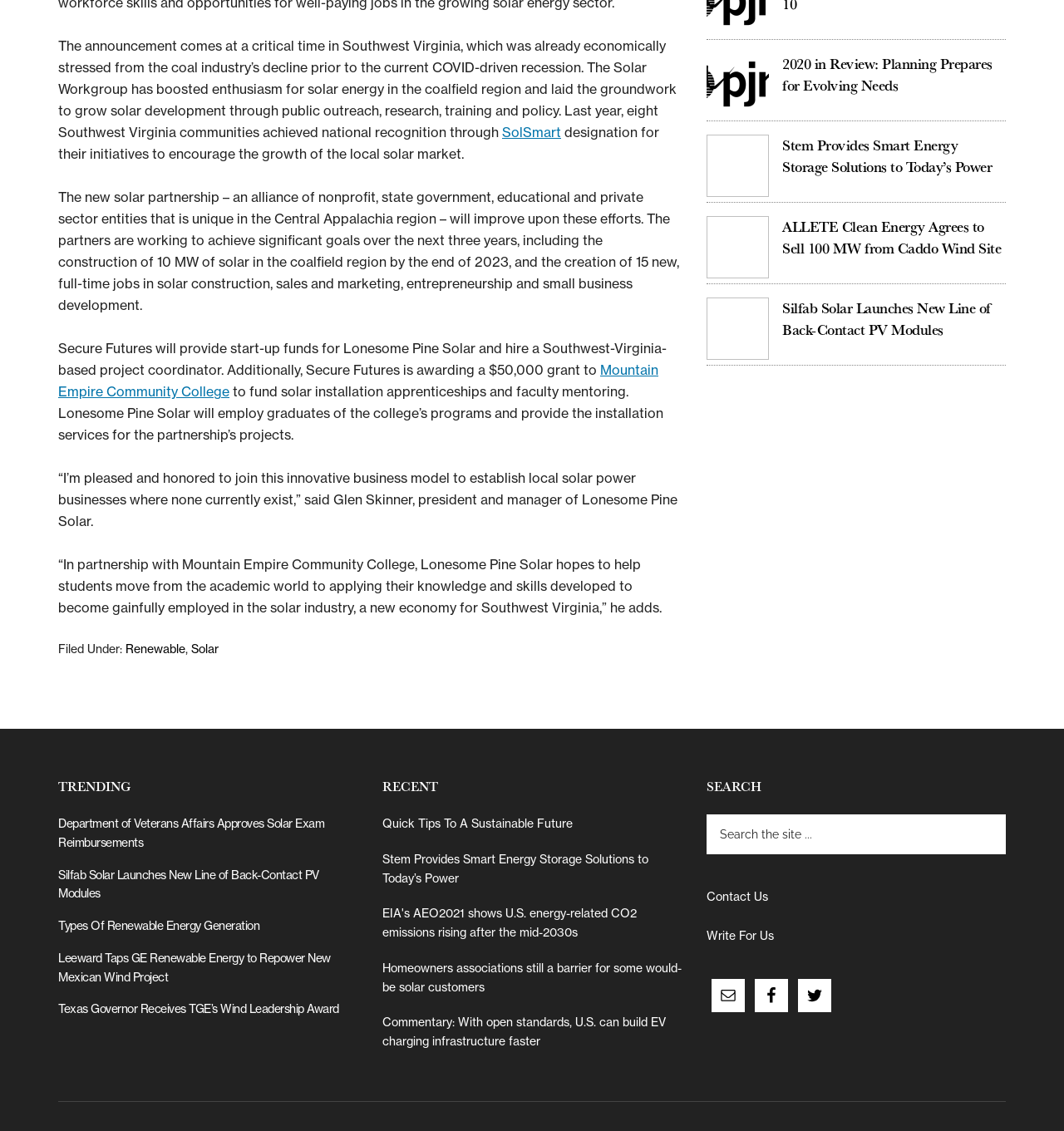Kindly determine the bounding box coordinates for the clickable area to achieve the given instruction: "Contact Us through the link".

[0.664, 0.786, 0.722, 0.8]